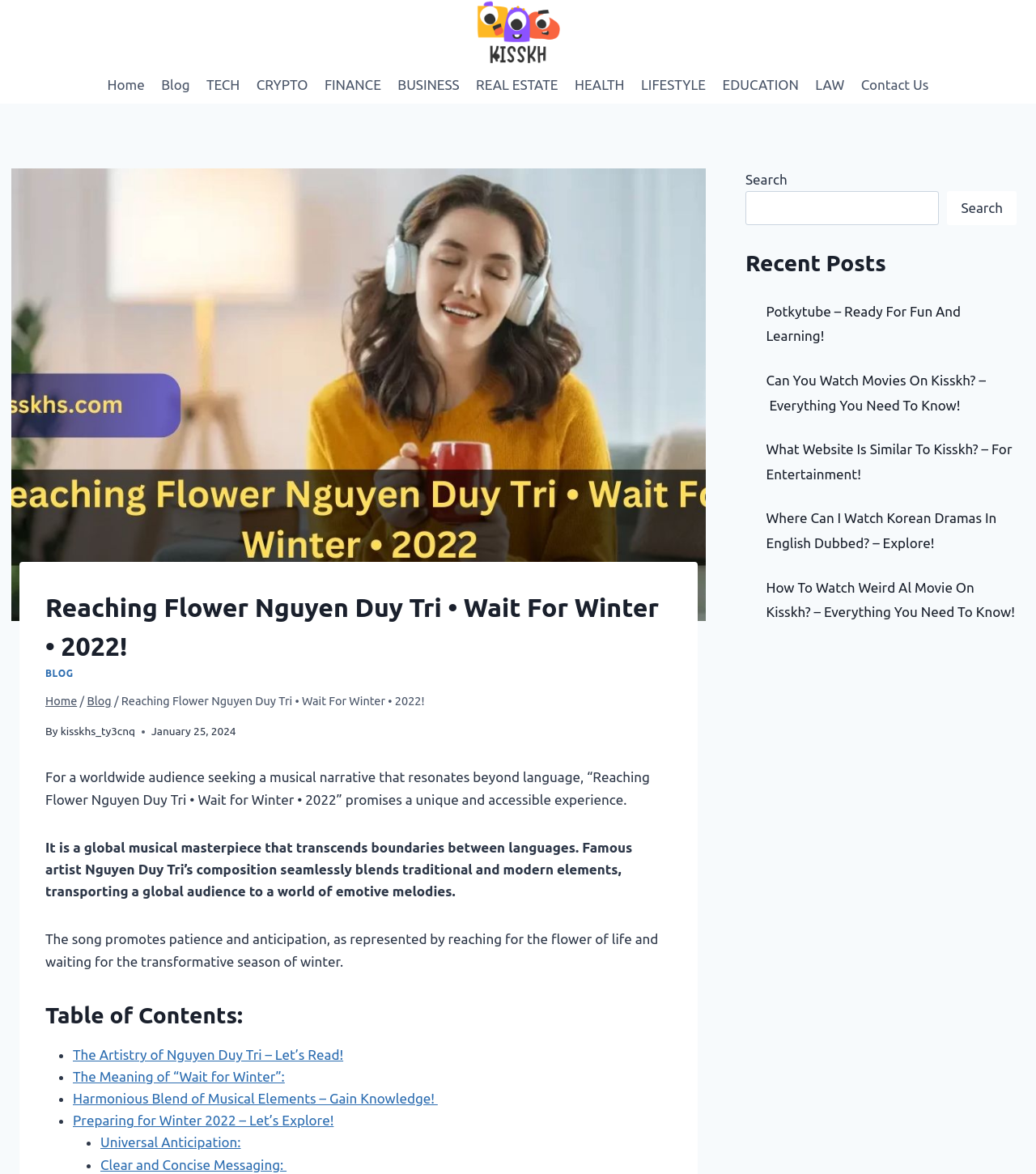Provide a short answer to the following question with just one word or phrase: What is the theme of the song 'Reaching Flower Nguyen Duy Tri • Wait for Winter • 2022'?

Patience and anticipation